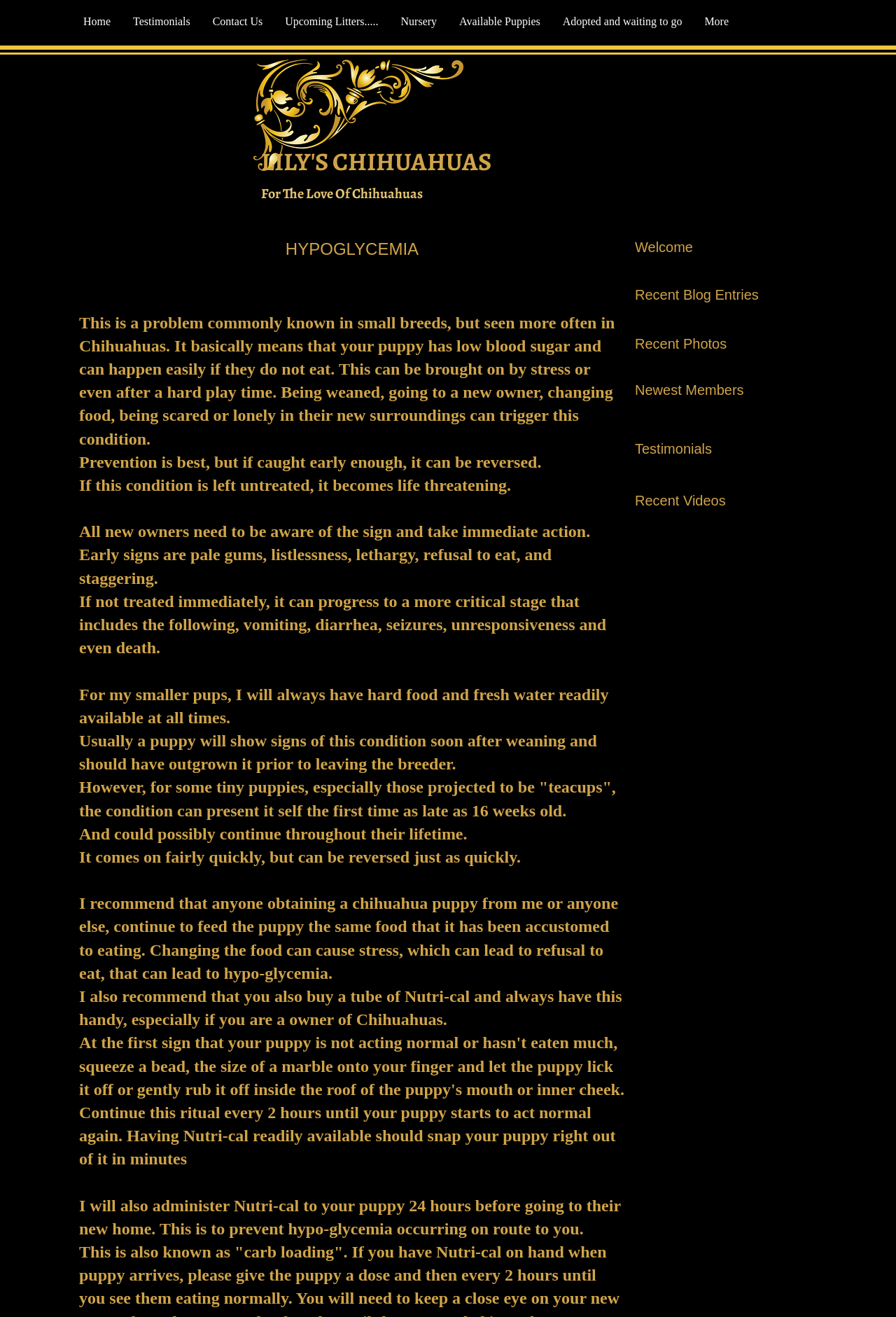What is the purpose of administering Nutri-cal to Chihuahua puppies?
Please provide a comprehensive answer based on the visual information in the image.

I determined the purpose of administering Nutri-cal to Chihuahua puppies by reading the text on the webpage, which explains that the breeder administers Nutri-cal to the puppies 24 hours before they go to their new home to prevent hypoglycemia from occurring during transportation.